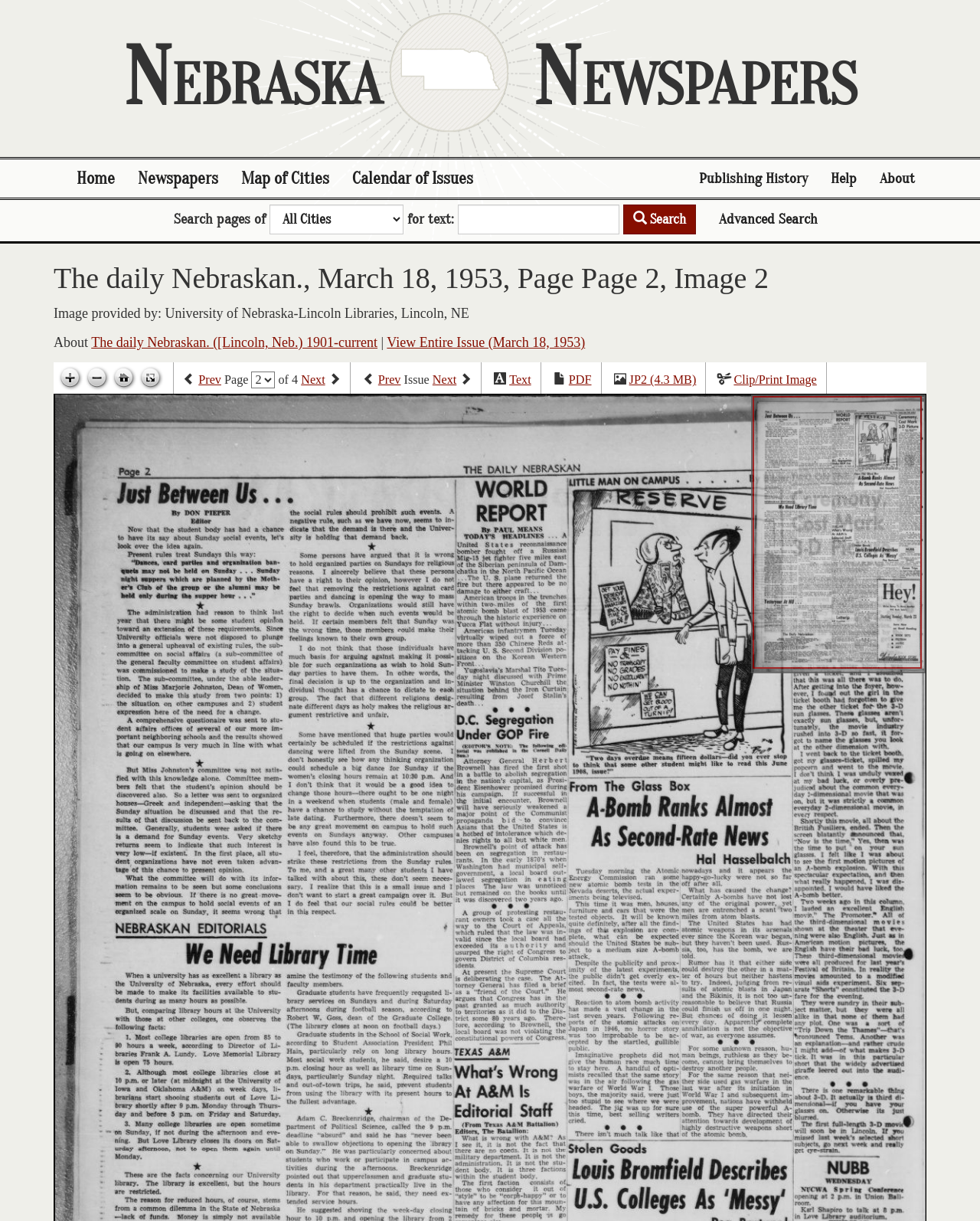Please determine the bounding box coordinates of the section I need to click to accomplish this instruction: "Go to home page".

[0.066, 0.131, 0.129, 0.162]